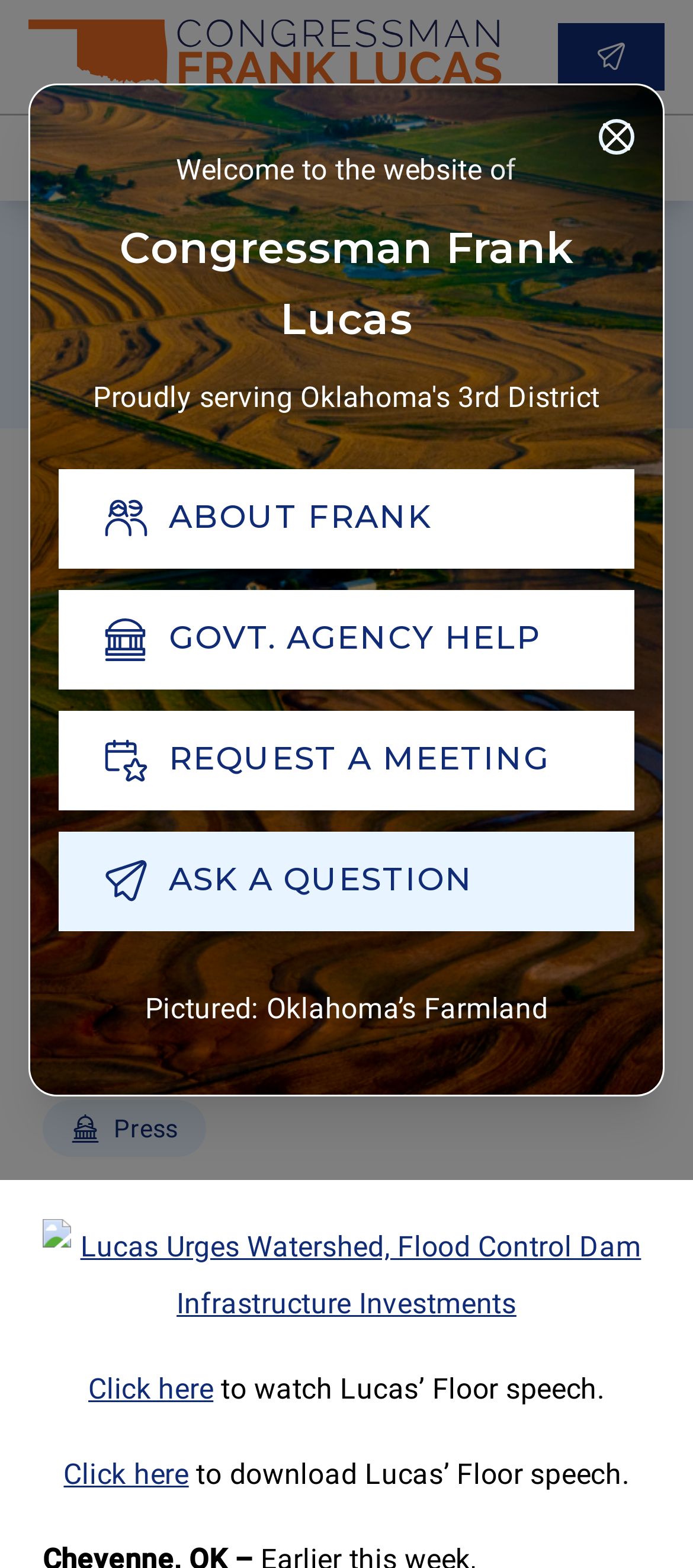Identify the bounding box coordinates of the part that should be clicked to carry out this instruction: "Search".

[0.0, 0.074, 0.123, 0.128]